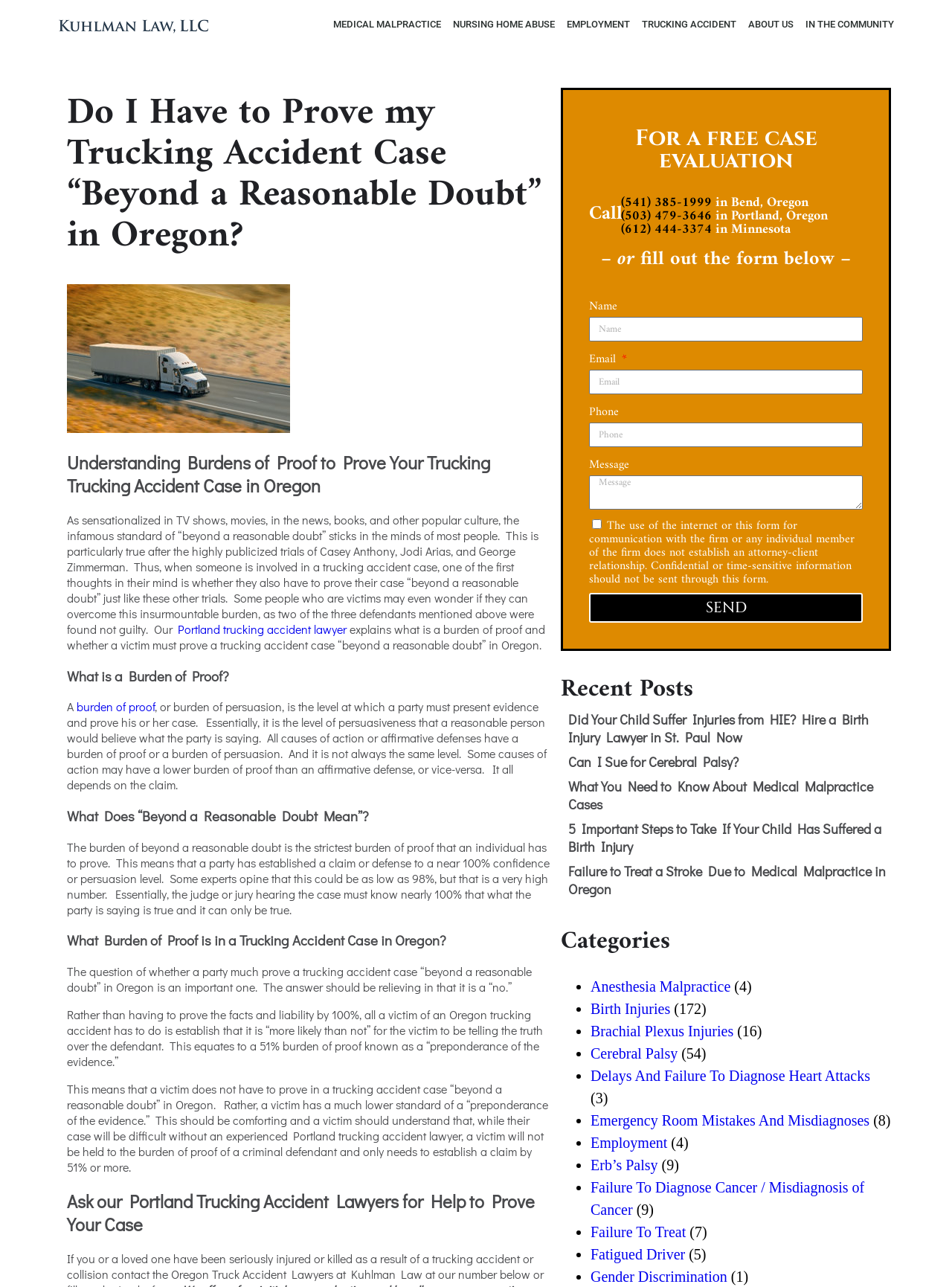What is the topic of the webpage?
Please interpret the details in the image and answer the question thoroughly.

The webpage is about trucking accident cases, specifically discussing the burden of proof required to prove a trucking accident case in Oregon. The webpage provides information on what constitutes a burden of proof, the different levels of burden of proof, and how it applies to trucking accident cases.